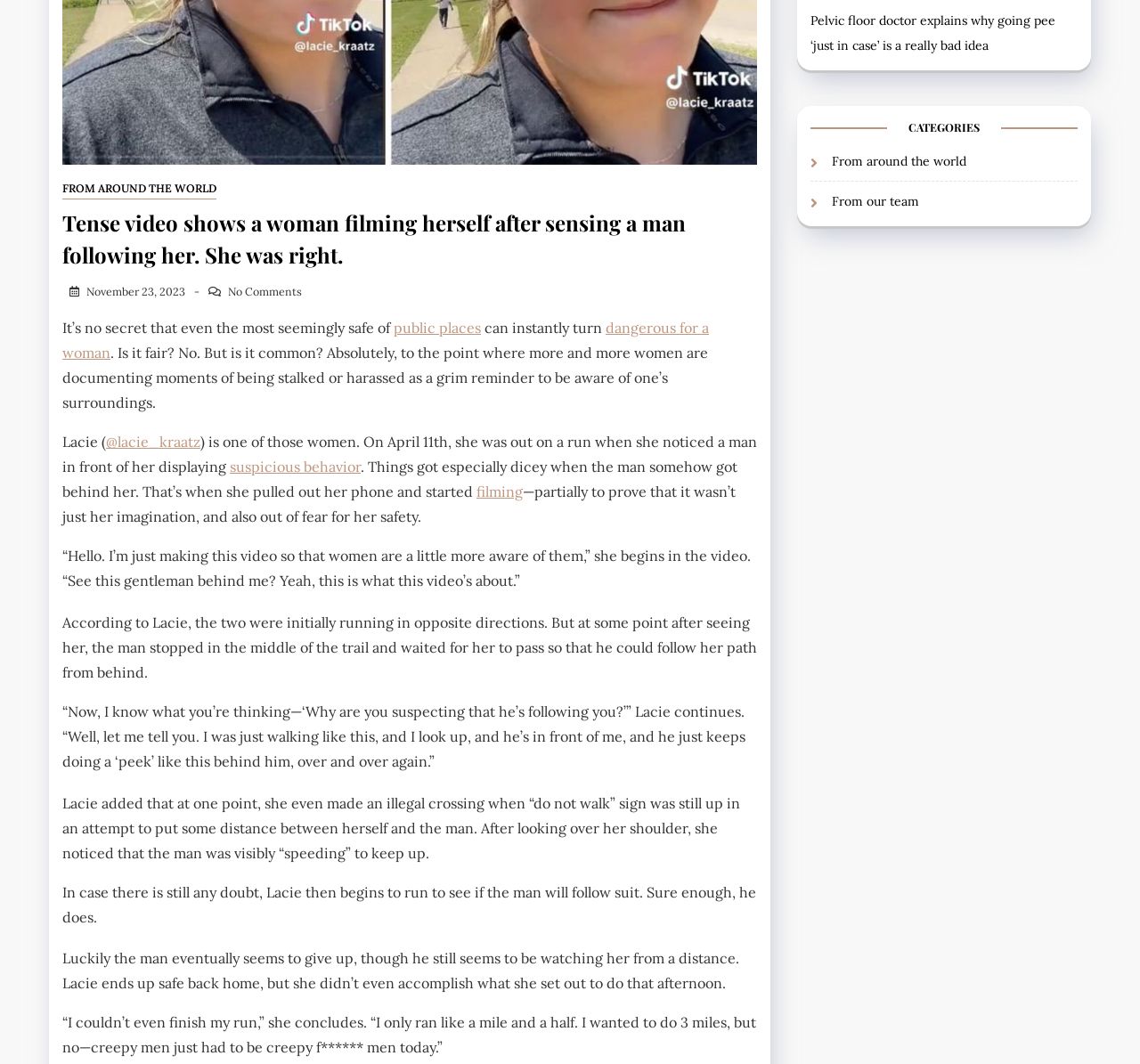Can you find the bounding box coordinates for the UI element given this description: "Download our catalogue"? Provide the coordinates as four float numbers between 0 and 1: [left, top, right, bottom].

None